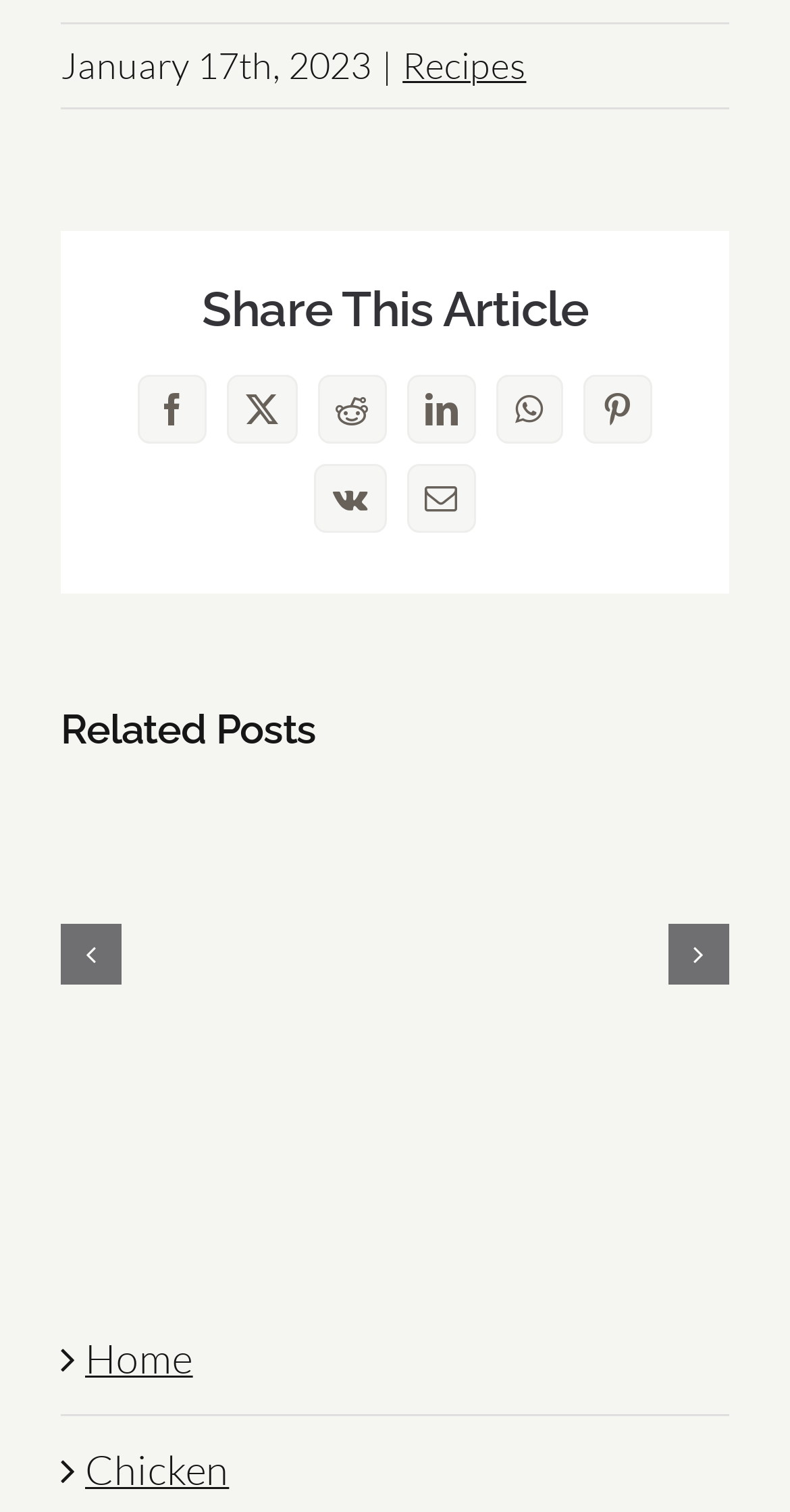Predict the bounding box coordinates of the UI element that matches this description: "crazy cooking recipe". The coordinates should be in the format [left, top, right, bottom] with each value between 0 and 1.

[0.724, 0.602, 0.954, 0.718]